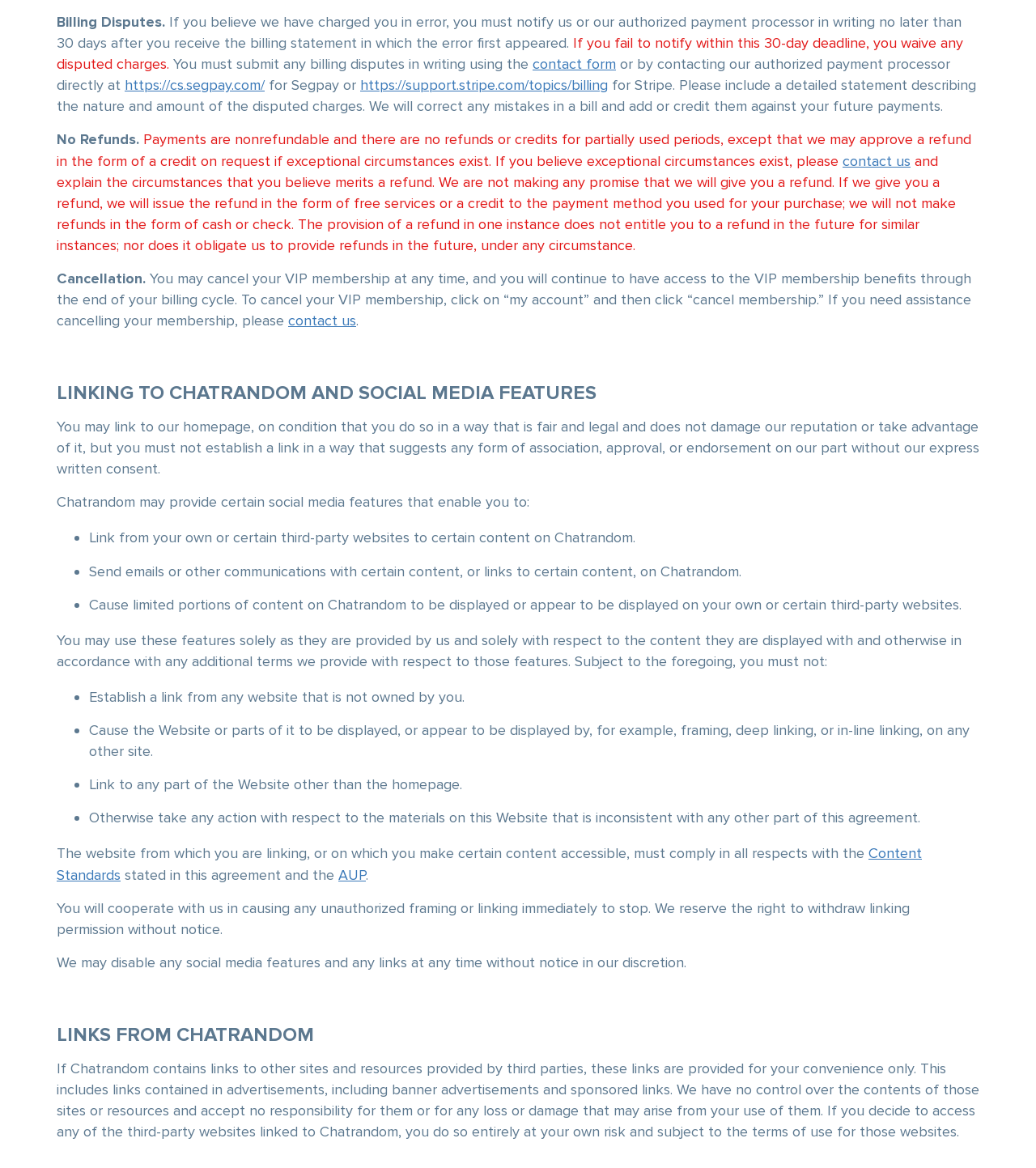Respond to the following question with a brief word or phrase:
What should you do if you believe there is an error in your billing statement?

Notify us in writing